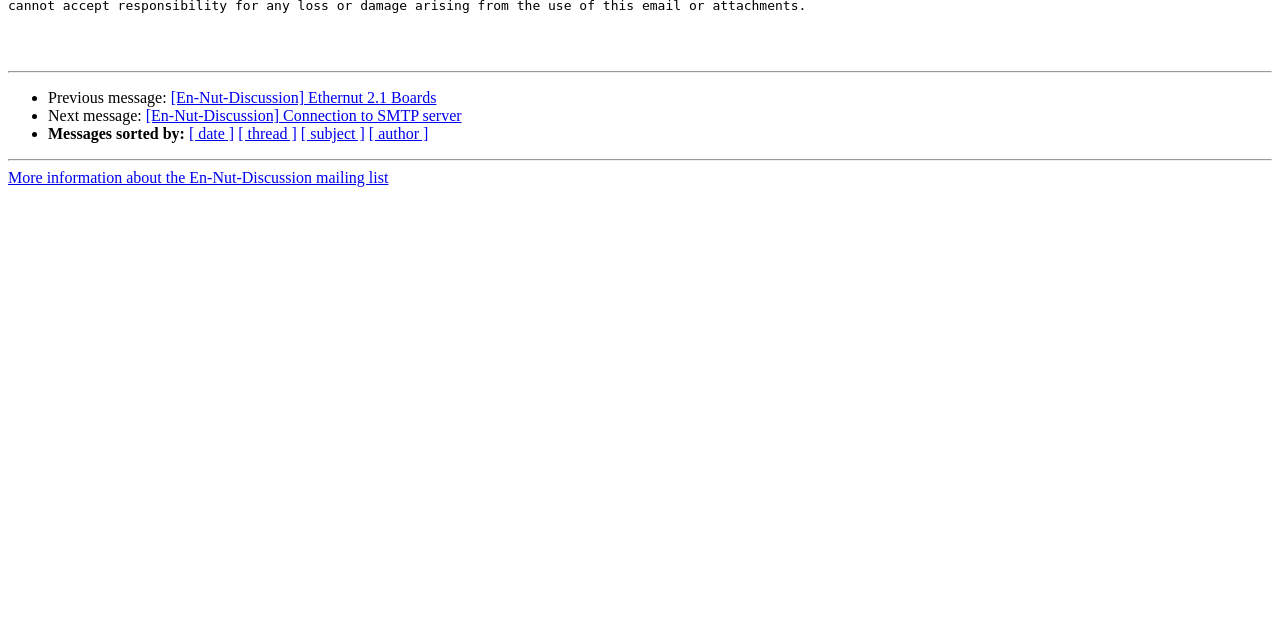Bounding box coordinates should be provided in the format (top-left x, top-left y, bottom-right x, bottom-right y) with all values between 0 and 1. Identify the bounding box for this UI element: [ author ]

[0.288, 0.196, 0.335, 0.223]